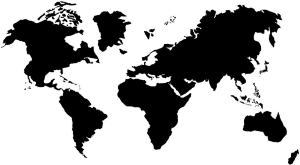Offer a detailed explanation of the image's components.

The image displays a striking silhouette of the world map, rendered in solid black against a white background. This representation highlights the outlines of continents and major landmasses, providing a clear and minimalist depiction of global geography. The design emphasizes the geographical boundaries without any additional detail, effectively conveying the interconnectedness of nations and regions. This visual could serve a variety of purposes, from educational materials discussing global issues to artistic representations of world unity and diversity.